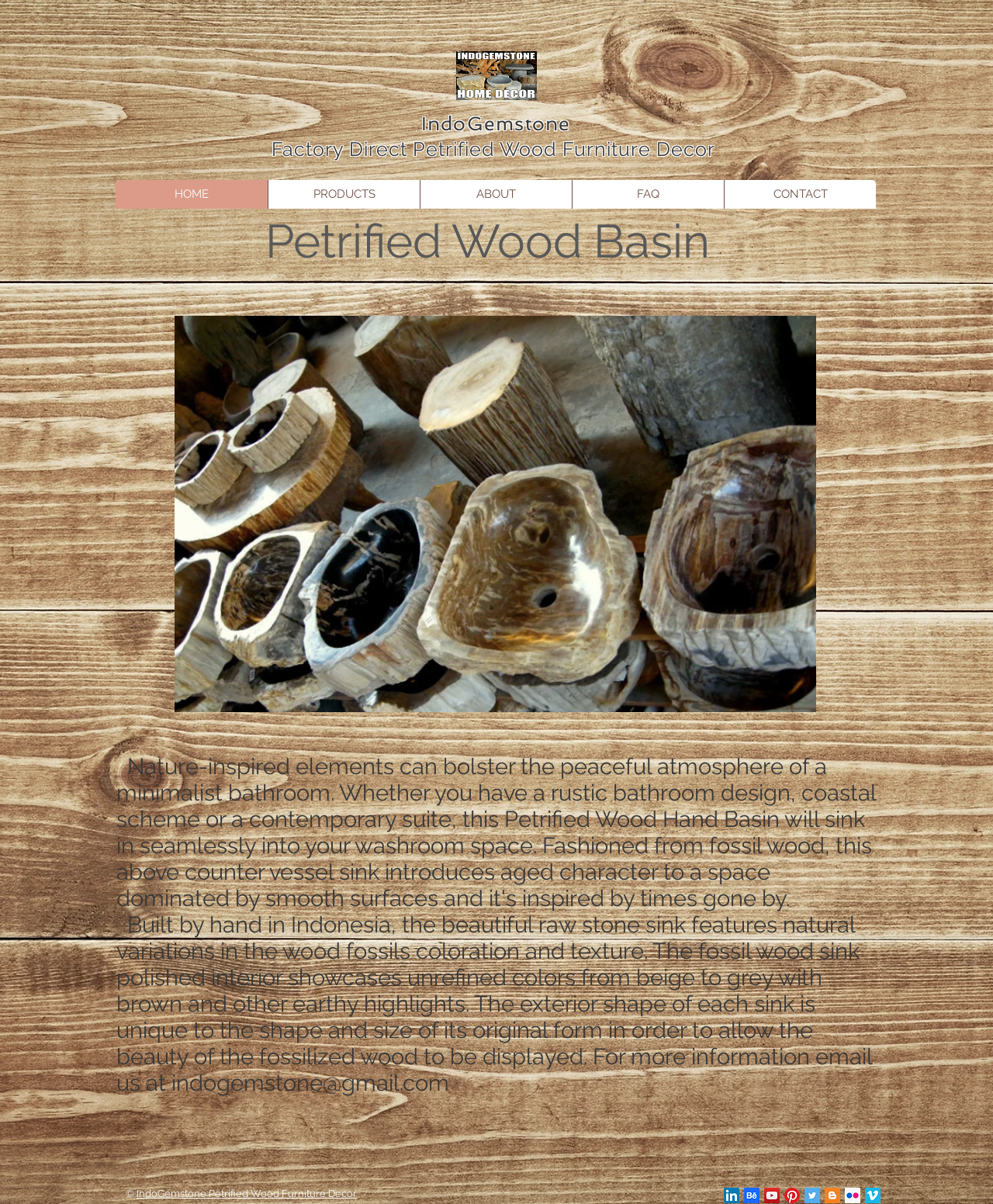What is the material of the basin?
Please answer the question with a detailed response using the information from the screenshot.

The material of the basin can be inferred from the heading 'Petrified Wood Basin' and the description of the product, which mentions 'natural variations in the wood fossils coloration and texture'.